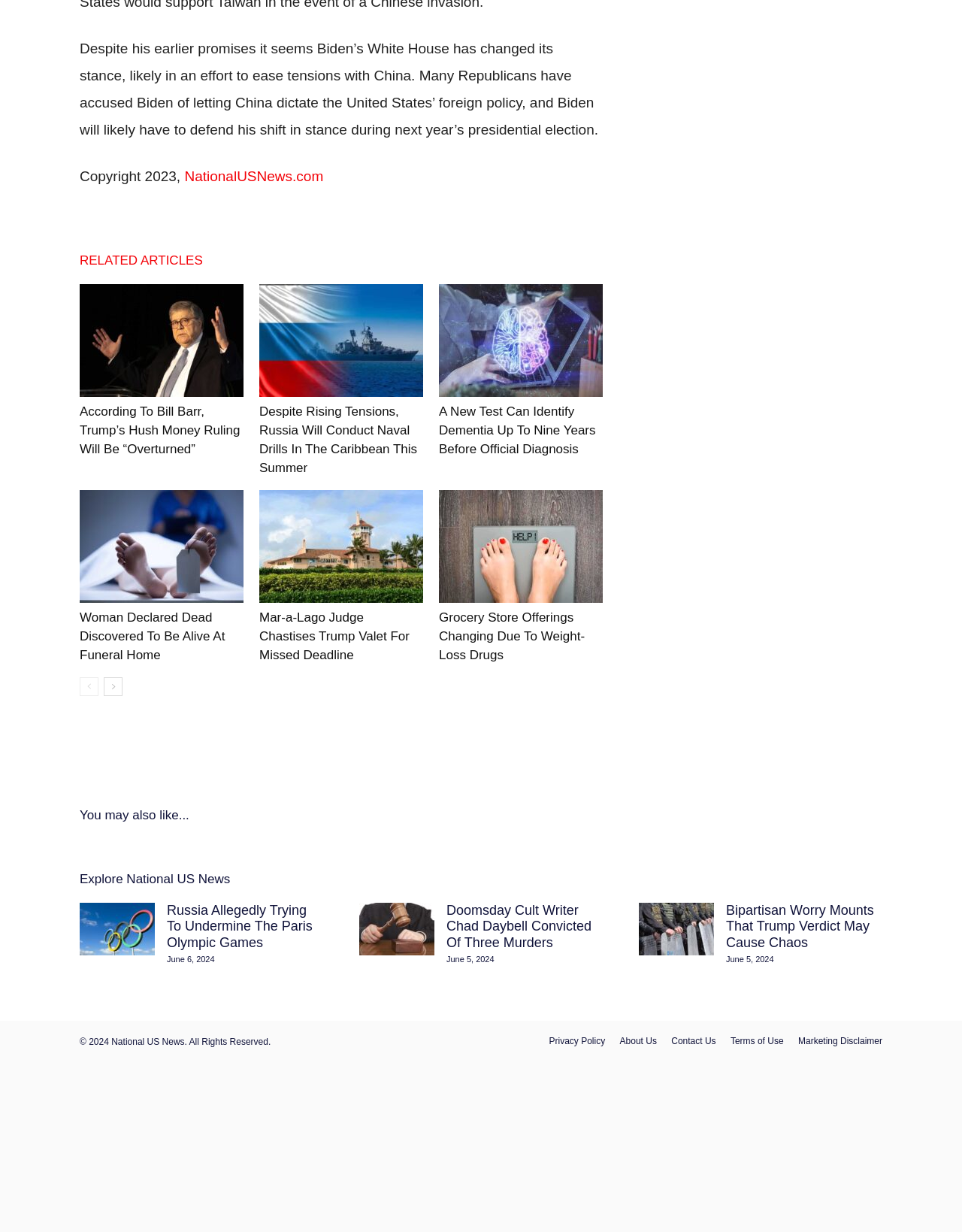Please give the bounding box coordinates of the area that should be clicked to fulfill the following instruction: "Read article about Russia and the Paris Olympic Games". The coordinates should be in the format of four float numbers from 0 to 1, i.e., [left, top, right, bottom].

[0.083, 0.733, 0.161, 0.775]